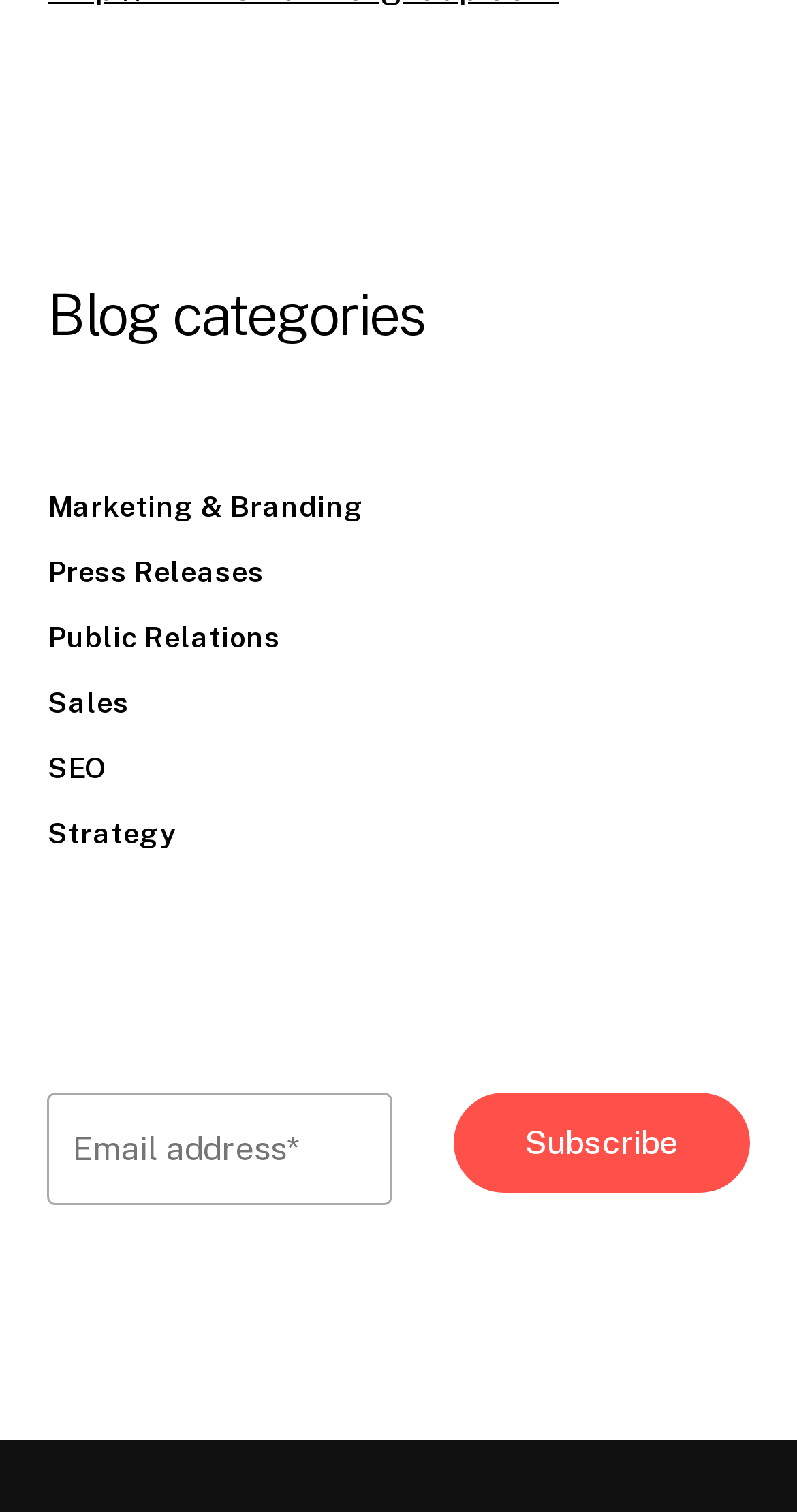Please find and report the bounding box coordinates of the element to click in order to perform the following action: "Read Ambrosia Greek Eatery Review". The coordinates should be expressed as four float numbers between 0 and 1, in the format [left, top, right, bottom].

None